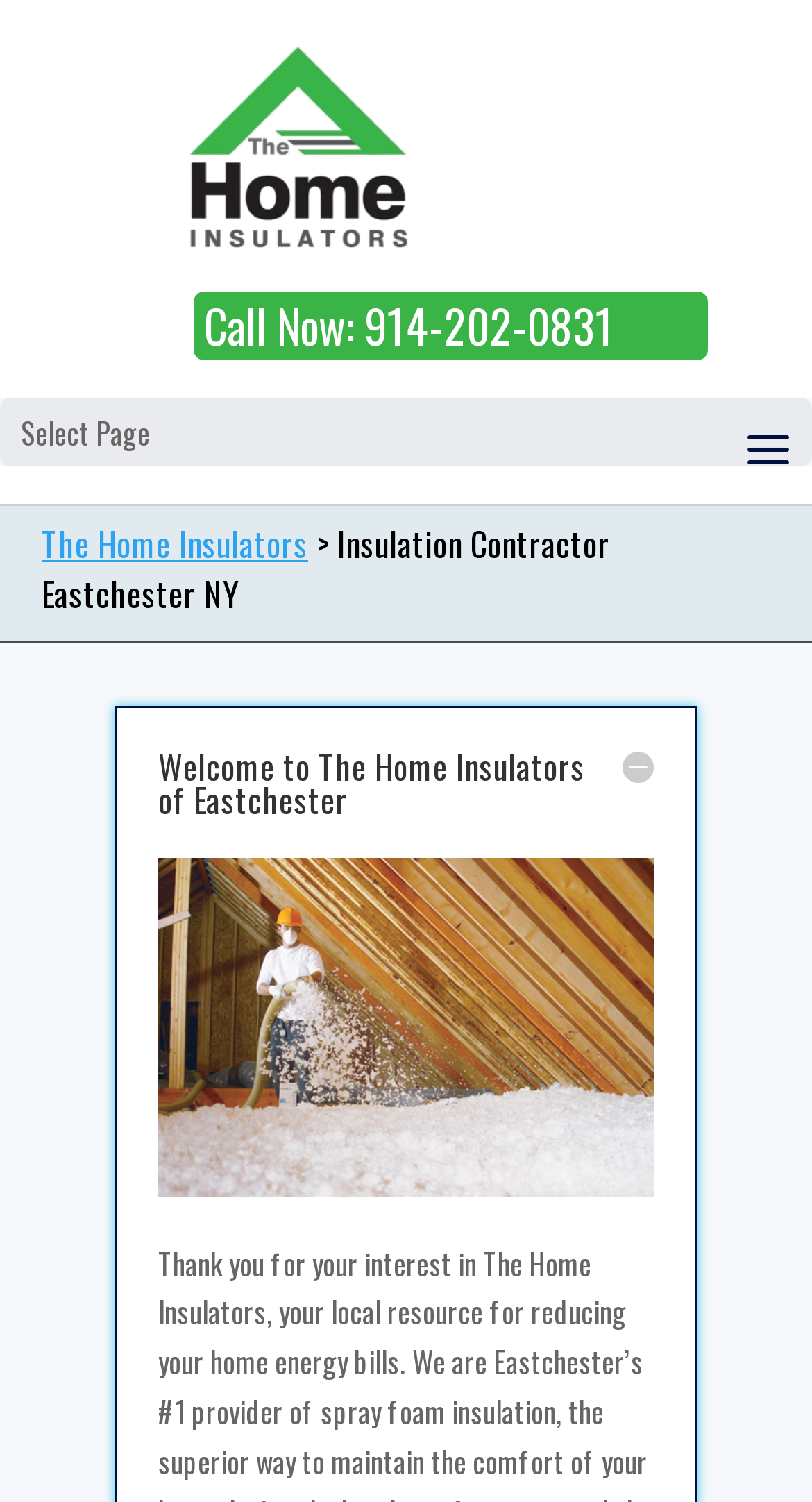Consider the image and give a detailed and elaborate answer to the question: 
What is the phone number to call for The Home Insulators?

I found the phone number by looking at the link element with the text 'Call Now: 914-202-0831' which is located at the top of the webpage.